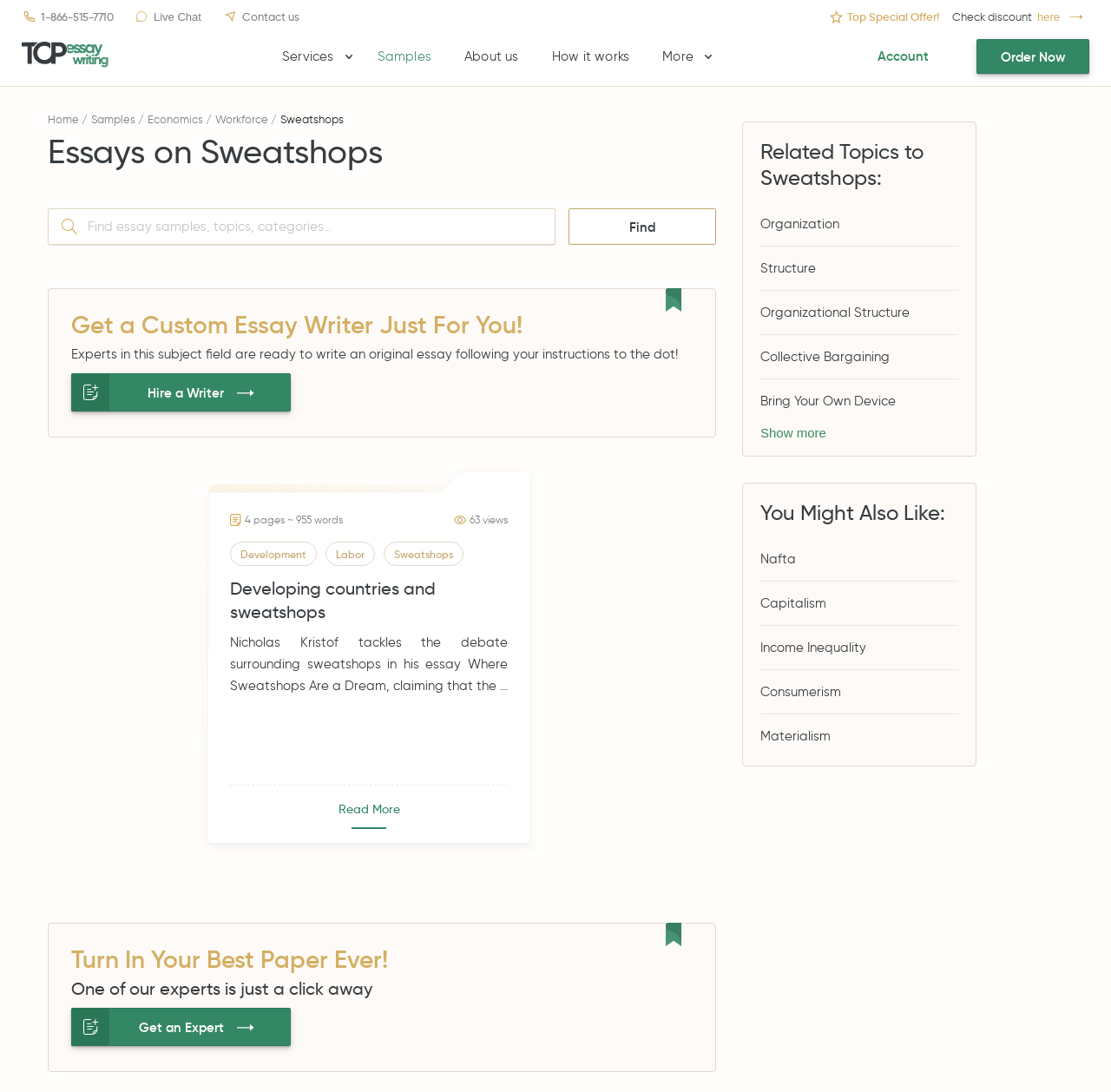Please locate the bounding box coordinates of the element's region that needs to be clicked to follow the instruction: "Read more about developing countries and sweatshops". The bounding box coordinates should be provided as four float numbers between 0 and 1, i.e., [left, top, right, bottom].

[0.304, 0.734, 0.36, 0.747]